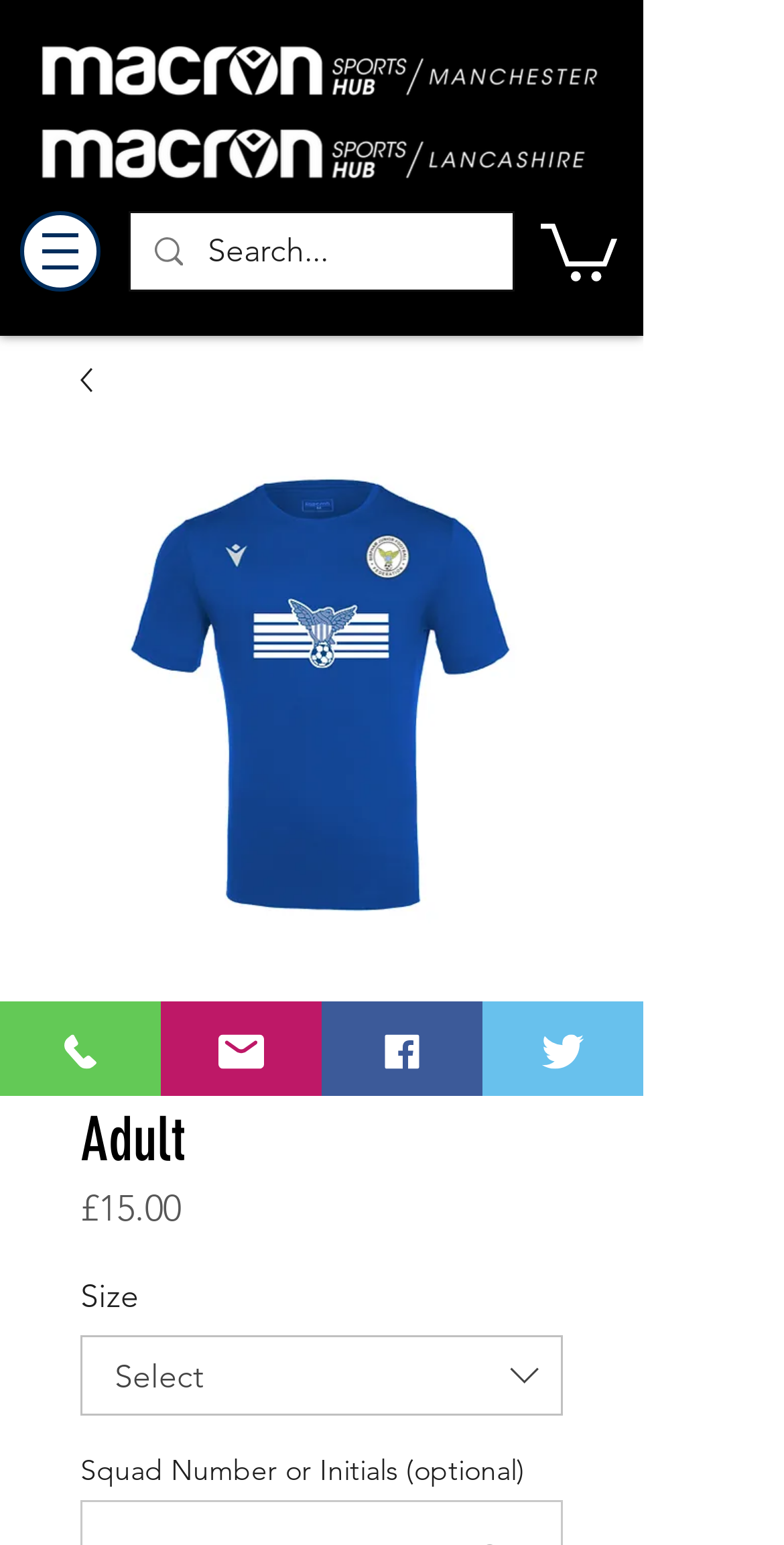Highlight the bounding box of the UI element that corresponds to this description: "FireWire & USB series".

None